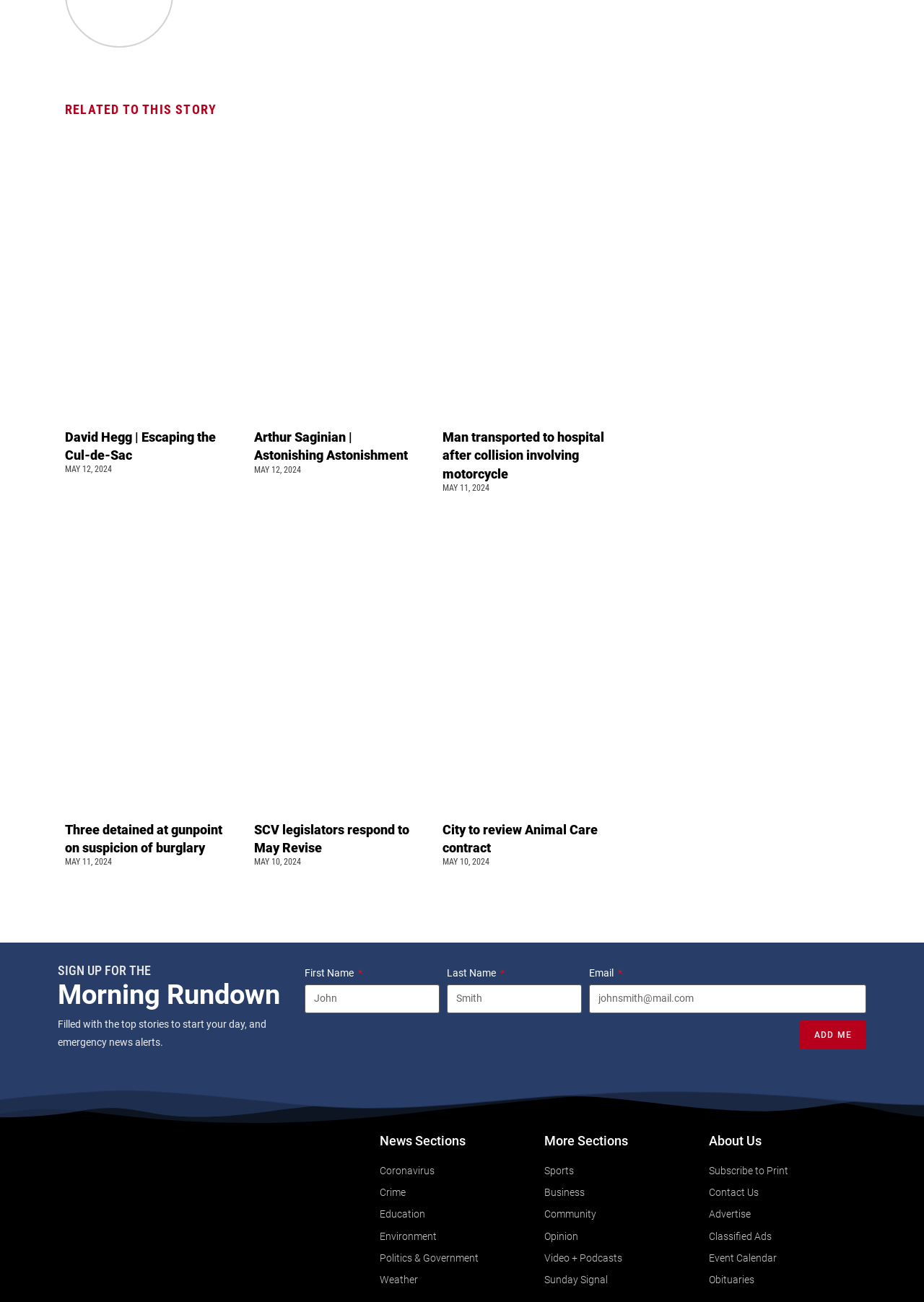Determine the bounding box coordinates of the clickable area required to perform the following instruction: "Click on the 'Subscribe to Print' link". The coordinates should be represented as four float numbers between 0 and 1: [left, top, right, bottom].

[0.767, 0.892, 0.945, 0.906]